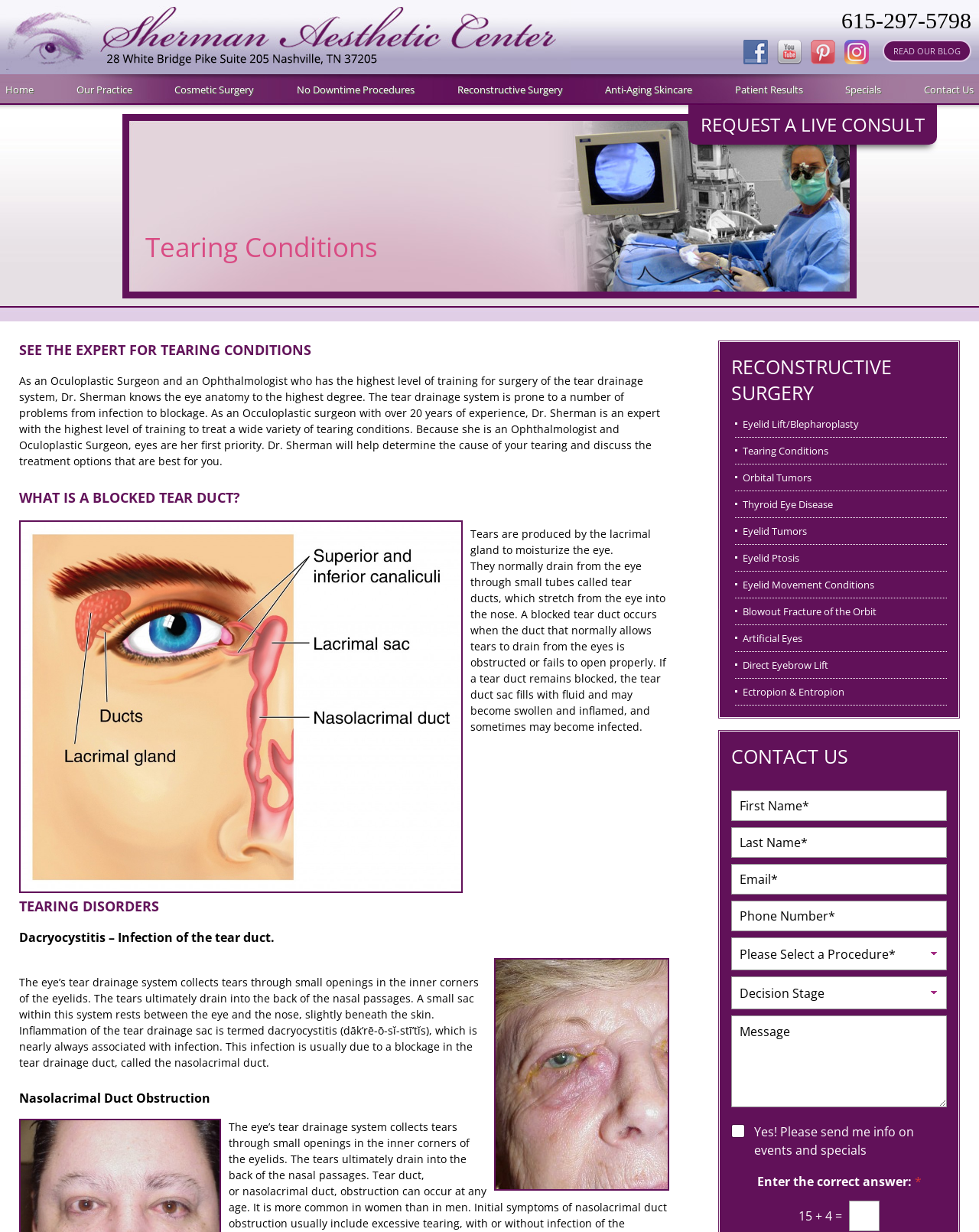What is the specialty of Dr. Sherman?
Using the image, provide a concise answer in one word or a short phrase.

Oculoplastic Surgeon and Ophthalmologist